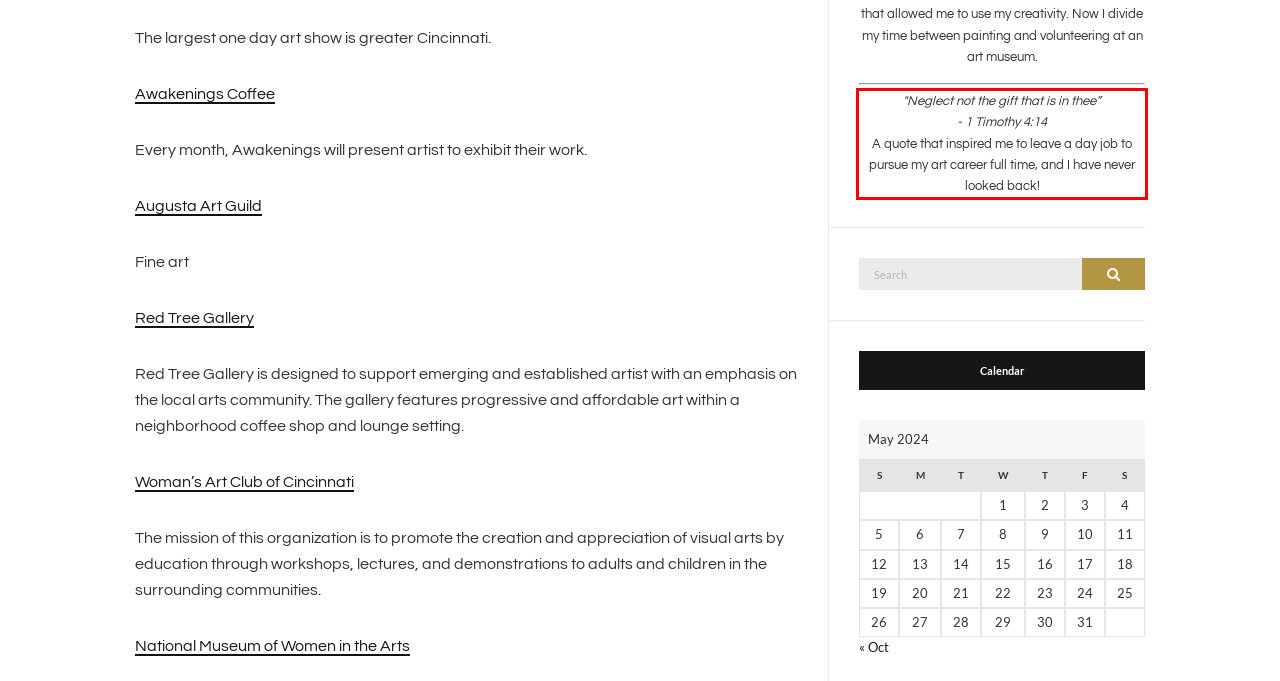Within the screenshot of the webpage, there is a red rectangle. Please recognize and generate the text content inside this red bounding box.

"Neglect not the gift that is in thee” - 1 Timothy 4:14 A quote that inspired me to leave a day job to pursue my art career full time, and I have never looked back!